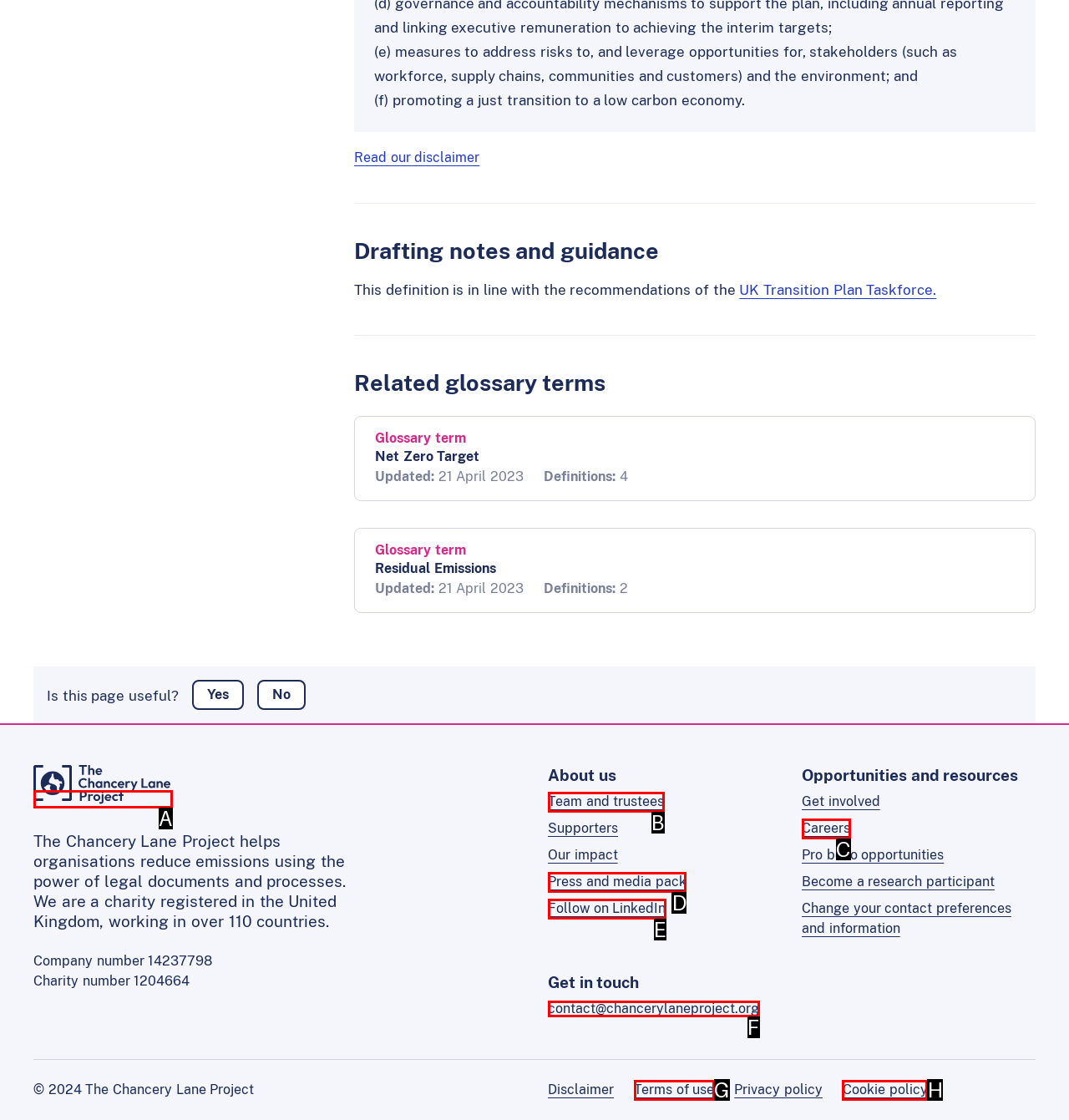Choose the UI element that best aligns with the description: The Chancery Lane Project
Respond with the letter of the chosen option directly.

A